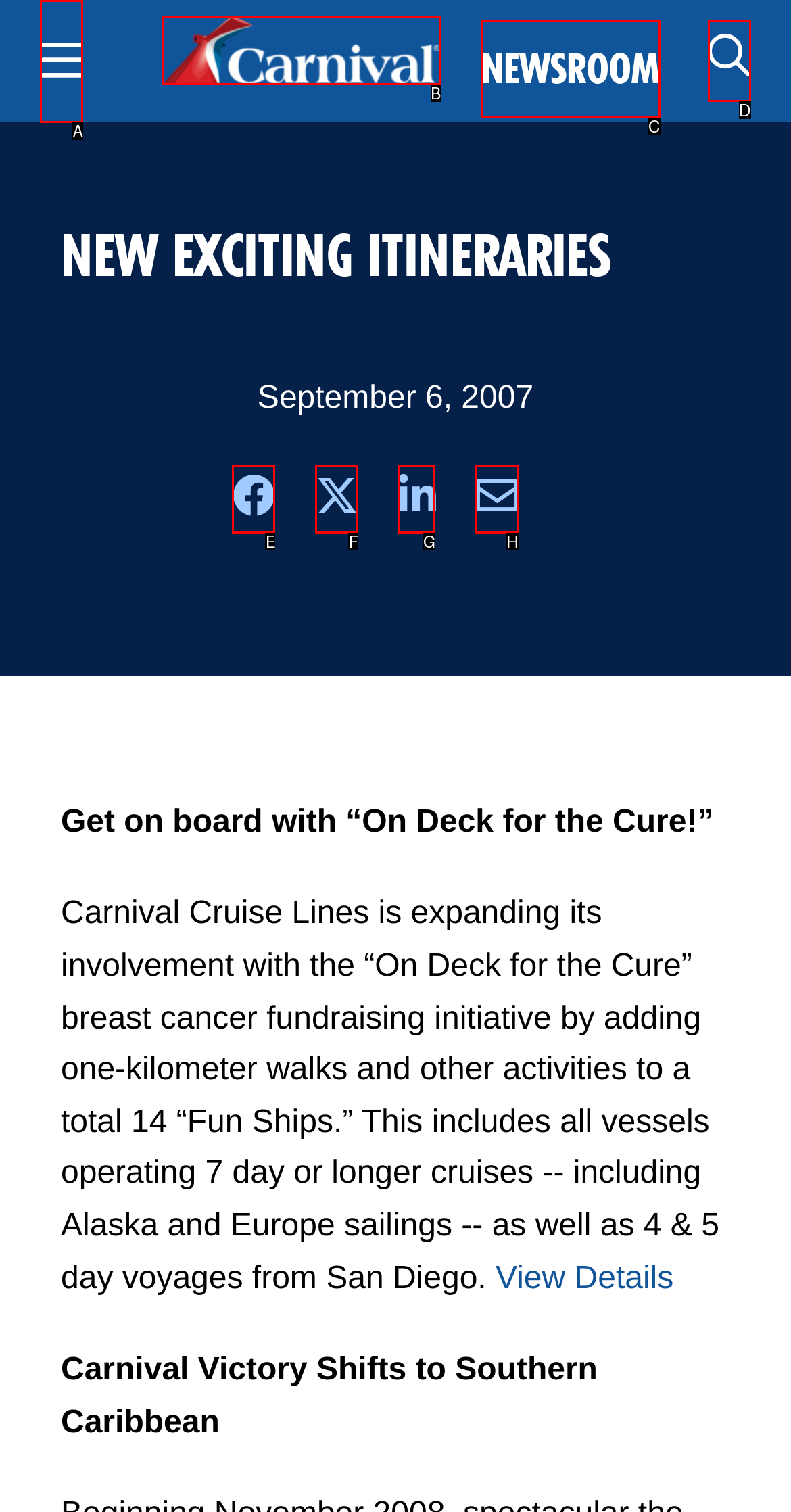Point out the letter of the HTML element you should click on to execute the task: Toggle the menu
Reply with the letter from the given options.

A